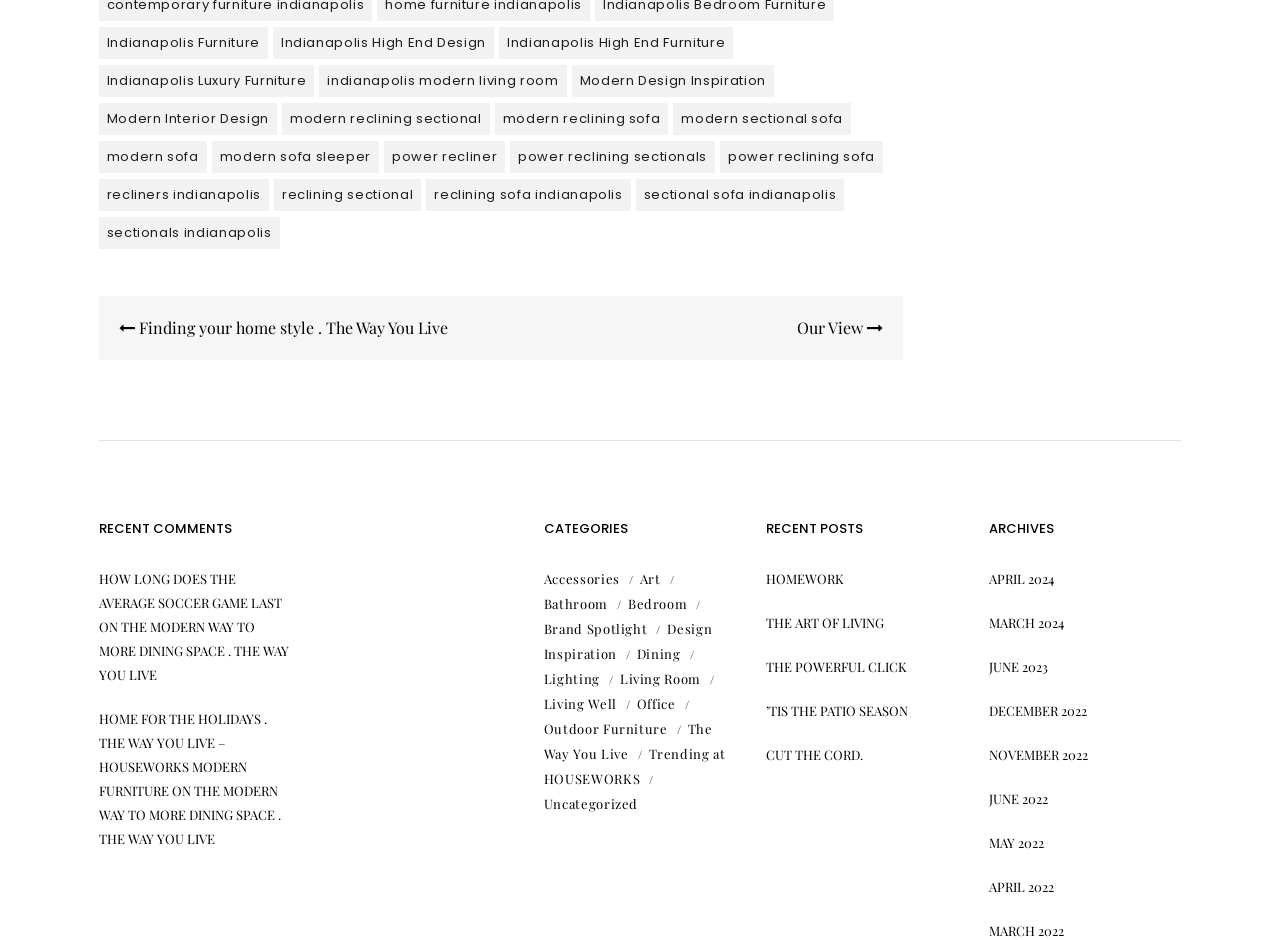Using the information shown in the image, answer the question with as much detail as possible: How many categories are listed on this webpage?

I counted the number of links under the 'CATEGORIES' heading and found 14 categories, including 'Accessories', 'Art', 'Bathroom', and so on.